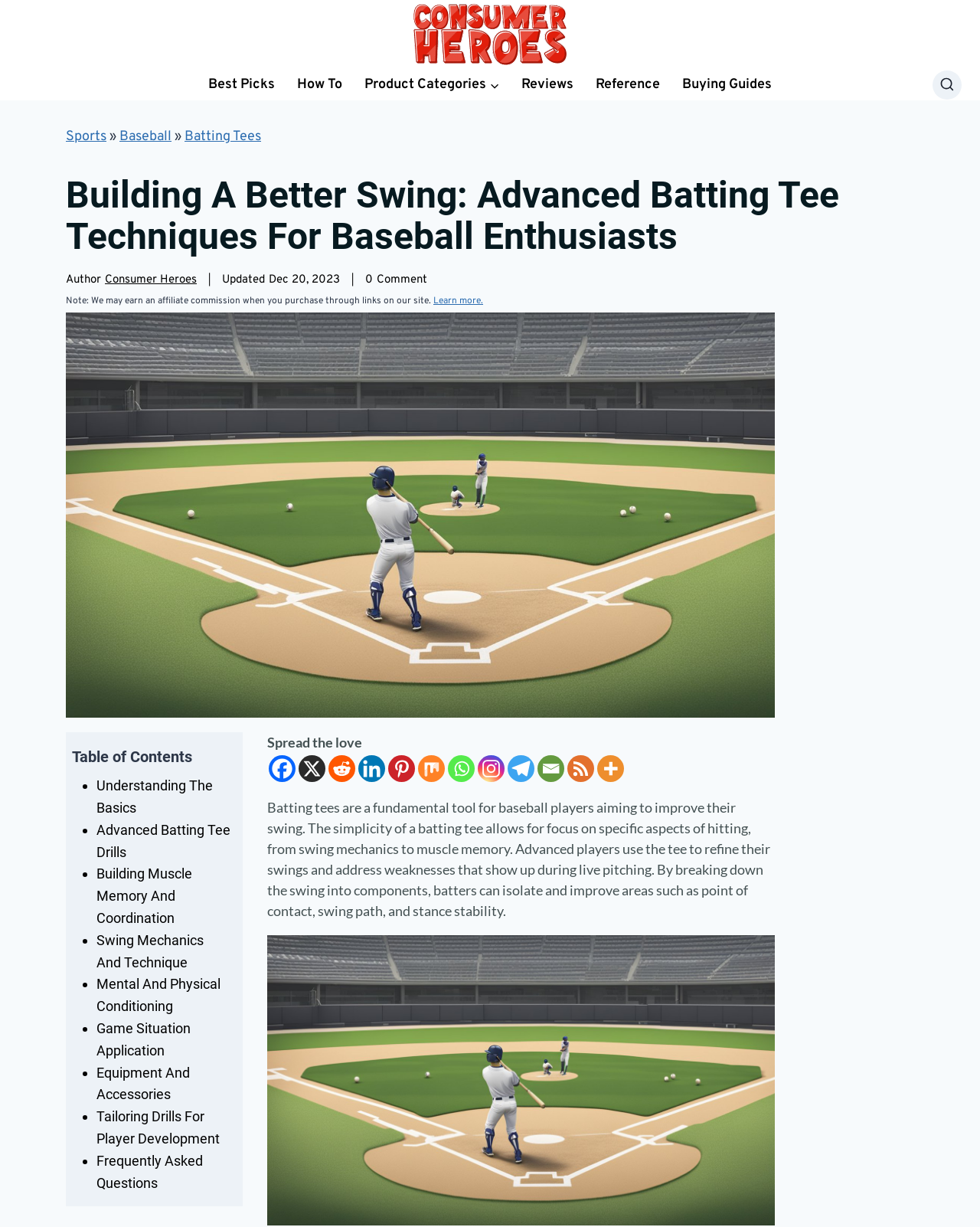Based on the image, provide a detailed response to the question:
What is the main topic of this webpage?

The main topic of this webpage is baseball, specifically batting tees and techniques for improving one's swing. This can be inferred from the title 'Building a Better Swing: Advanced Batting Tee Techniques for Baseball Enthusiasts' and the content of the webpage, which discusses the use of batting tees to improve swing mechanics and muscle memory.